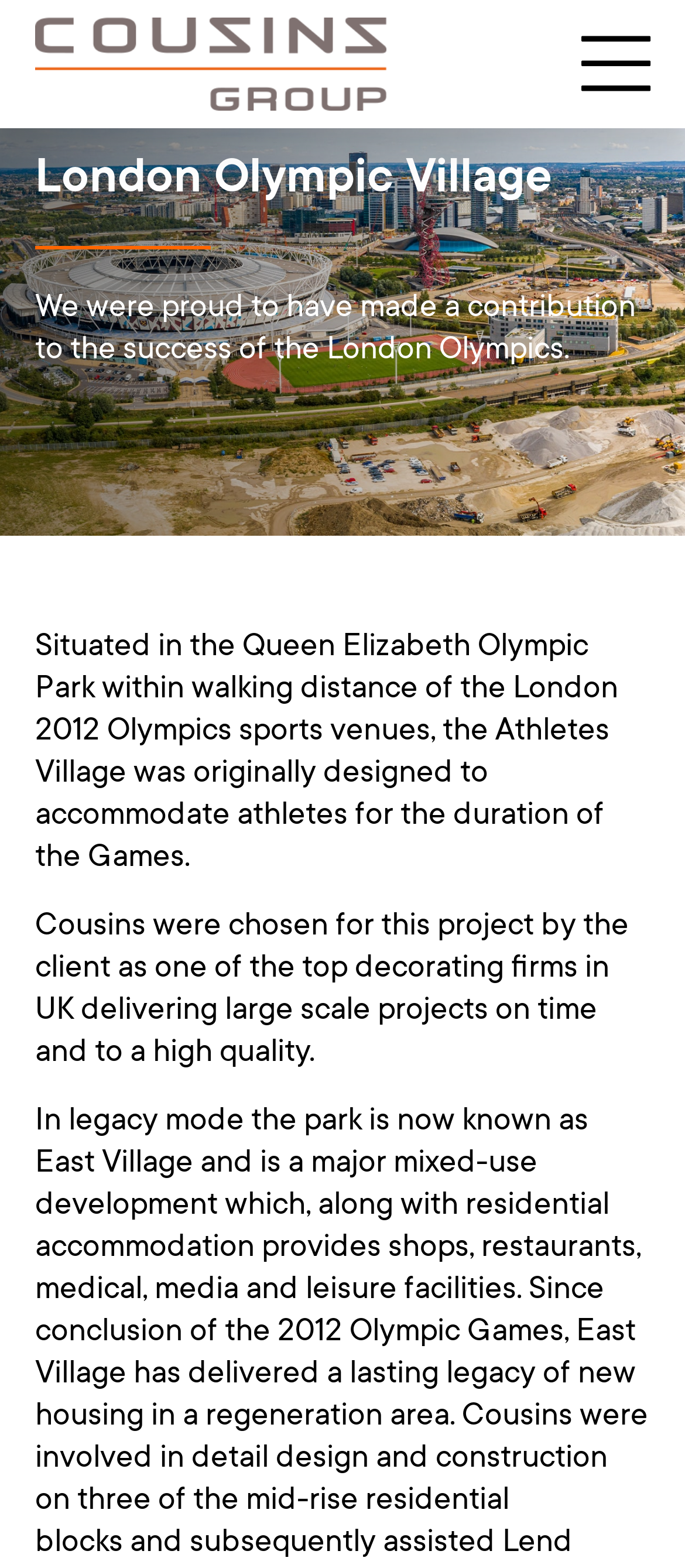What is the location of the Athletes Village?
Using the picture, provide a one-word or short phrase answer.

Queen Elizabeth Olympic Park